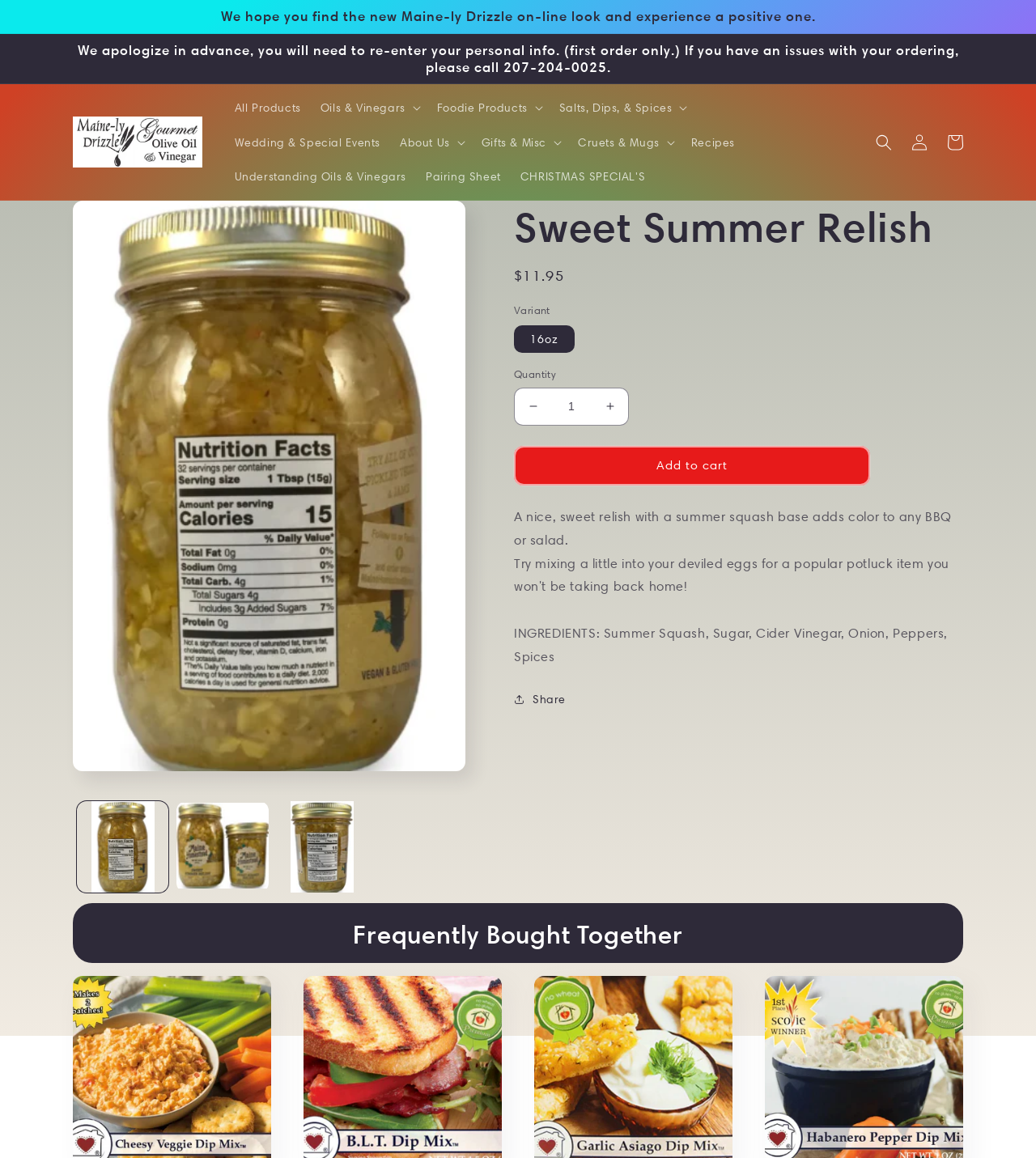Kindly provide the bounding box coordinates of the section you need to click on to fulfill the given instruction: "Add to cart".

[0.496, 0.385, 0.84, 0.419]